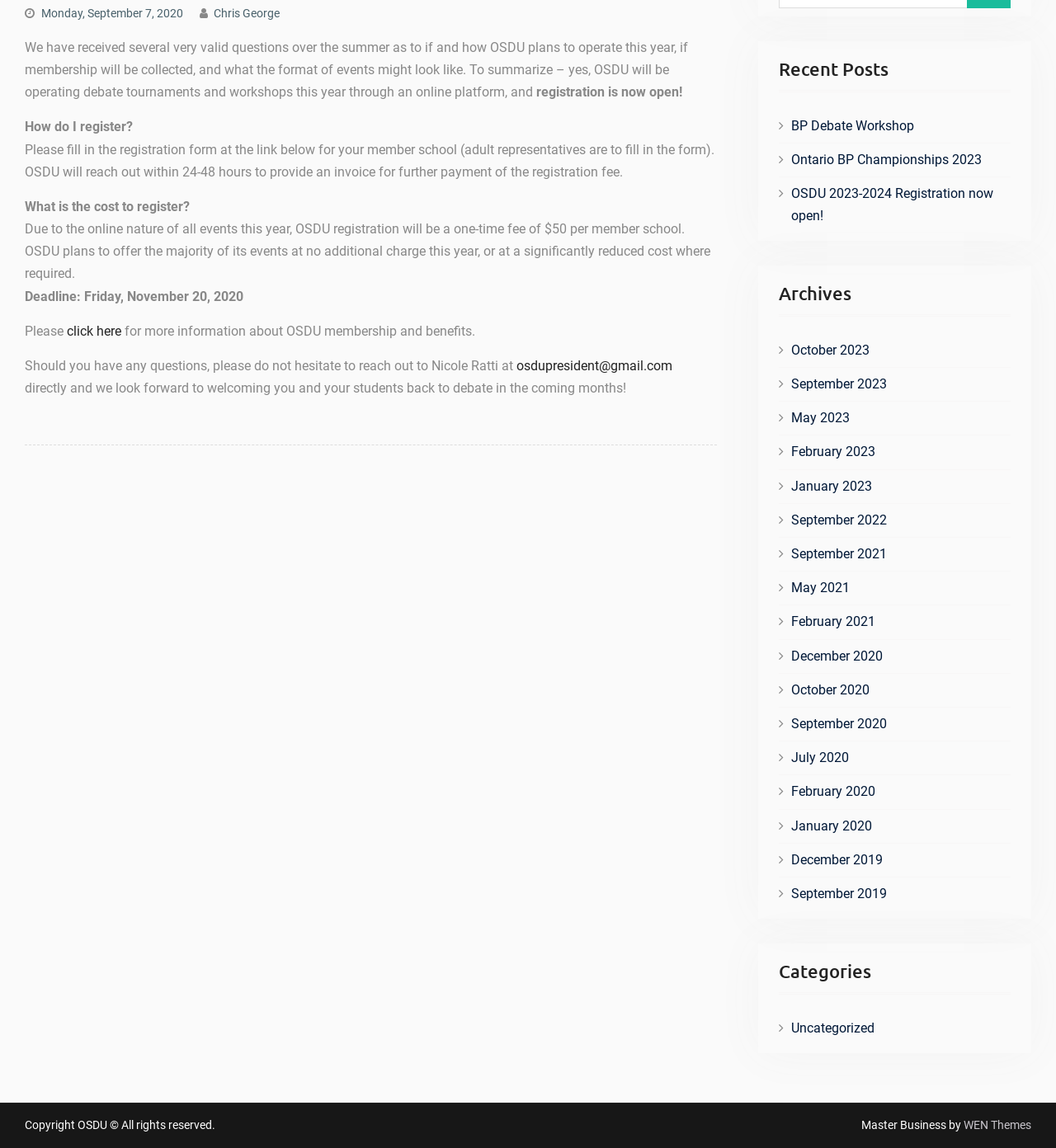Given the description: "BP Debate Workshop", determine the bounding box coordinates of the UI element. The coordinates should be formatted as four float numbers between 0 and 1, [left, top, right, bottom].

[0.749, 0.102, 0.866, 0.116]